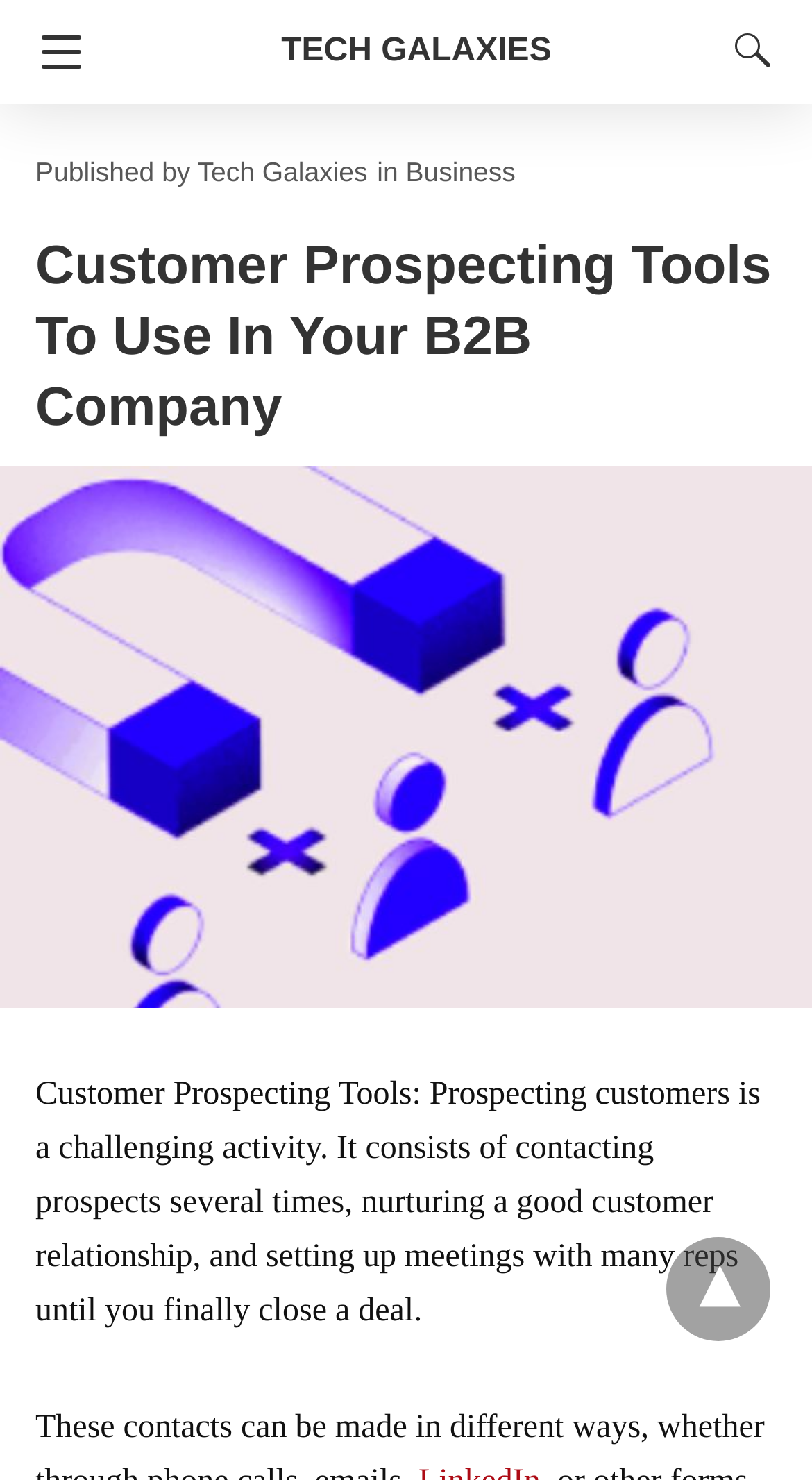Give a detailed account of the webpage, highlighting key information.

The webpage is about customer prospecting tools, specifically for B2B companies. At the top left corner, there is a navigation button labeled "Navigation". Next to it, in the top center, is a link to "TECH GALAXIES". On the top right corner, there is a search button. 

Below the top navigation bar, there is a header section that spans the entire width of the page. It contains a heading that reads "Customer Prospecting Tools To Use In Your B2B Company". 

Below the header, there is a large image that takes up the full width of the page, with a caption "Customer Prospecting Tools To Use In Your B2B Company". 

Underneath the image, there is a block of text that summarizes the challenges of customer prospecting, including contacting prospects multiple times, building relationships, and setting up meetings. 

At the bottom right corner, there is a dropdown link represented by a downward arrow symbol "▾".